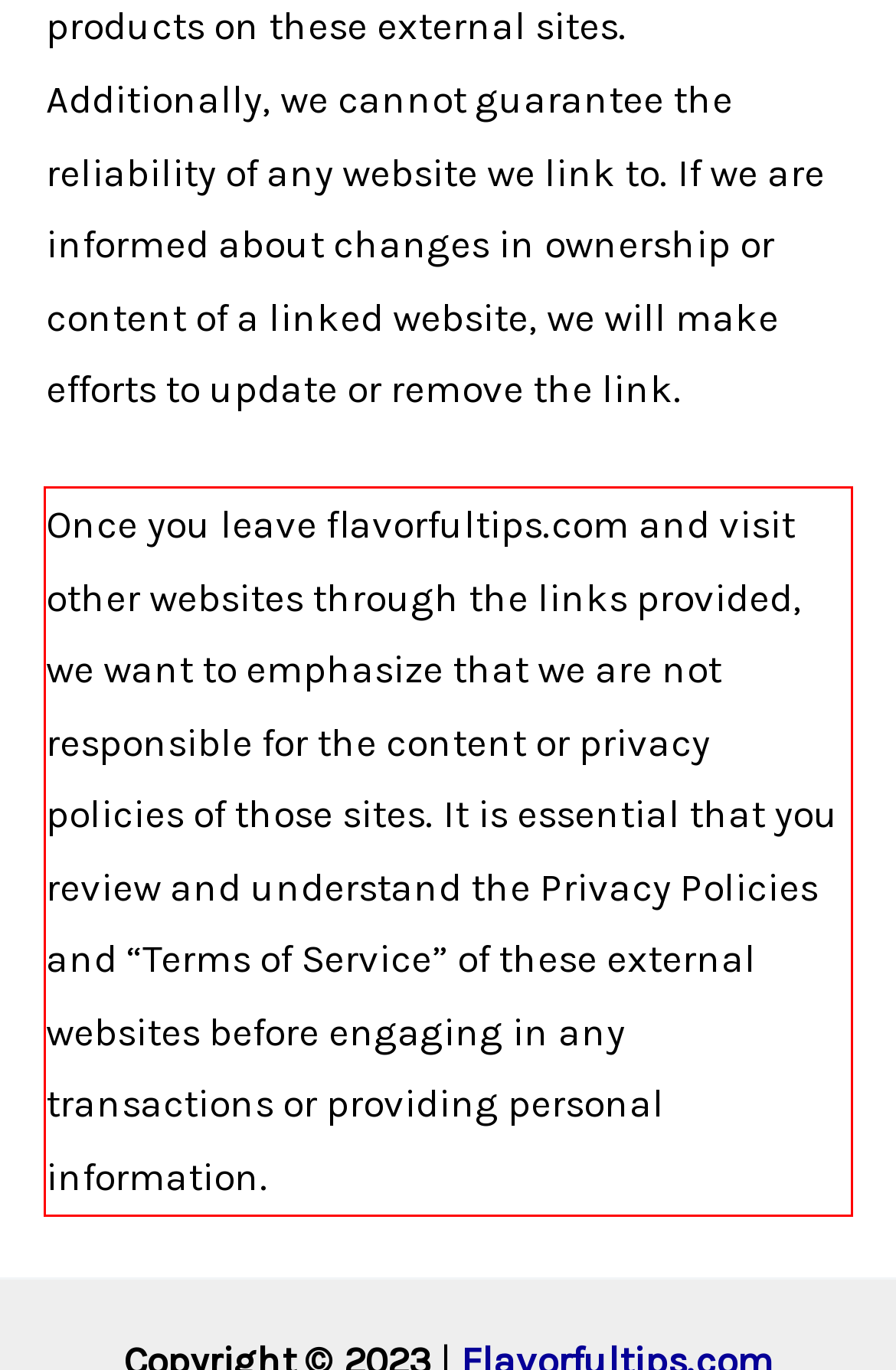You are given a screenshot with a red rectangle. Identify and extract the text within this red bounding box using OCR.

Once you leave flavorfultips.com and visit other websites through the links provided, we want to emphasize that we are not responsible for the content or privacy policies of those sites. It is essential that you review and understand the Privacy Policies and “Terms of Service” of these external websites before engaging in any transactions or providing personal information.